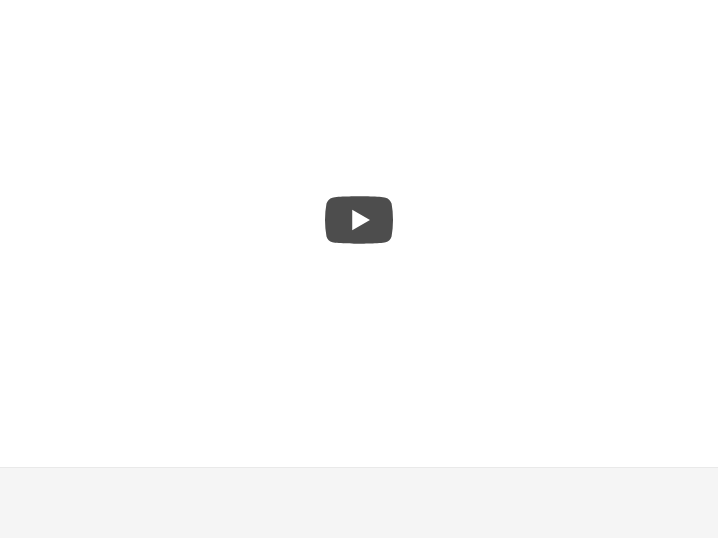Provide a single word or phrase answer to the question: 
What is the focus of the interface design?

The video itself